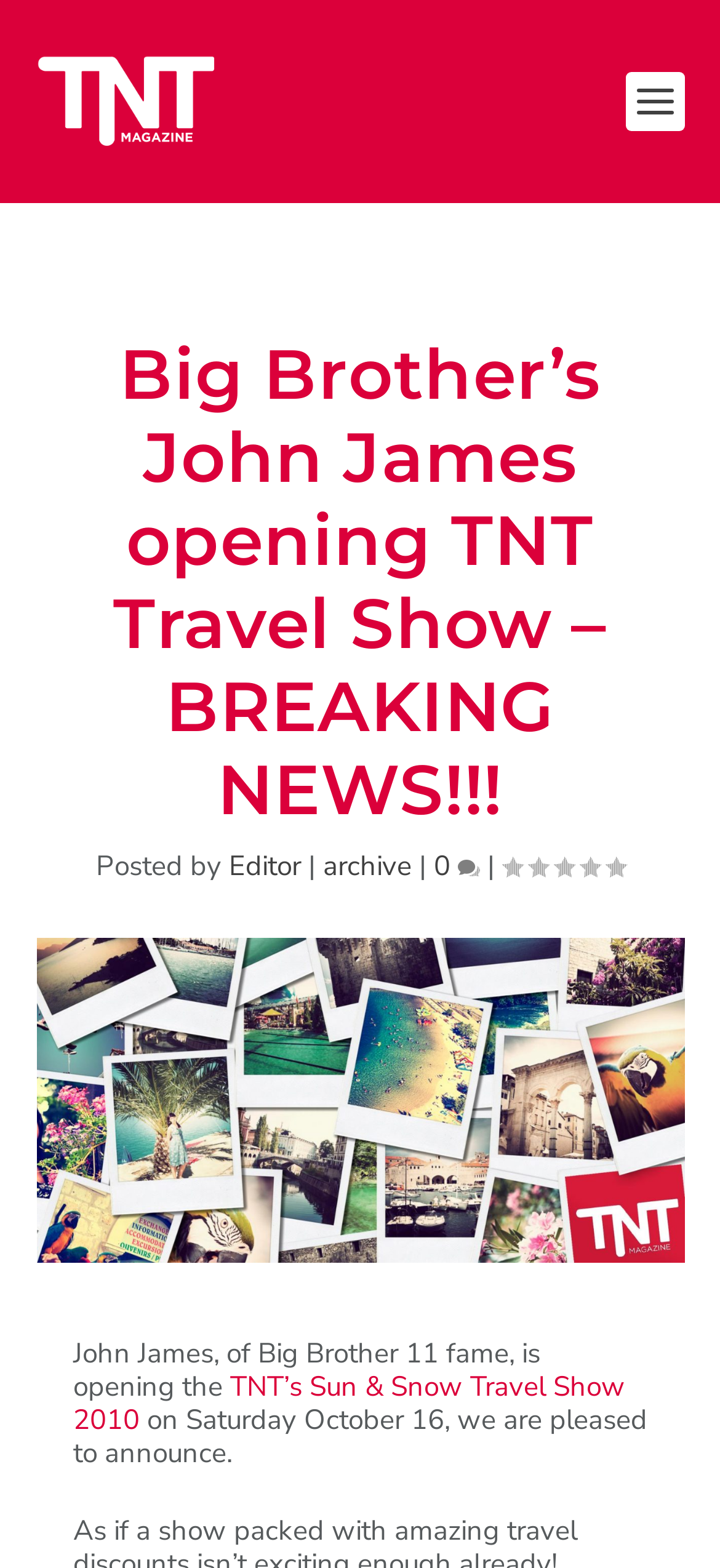Determine the main headline of the webpage and provide its text.

Big Brother’s John James opening TNT Travel Show – BREAKING NEWS!!!